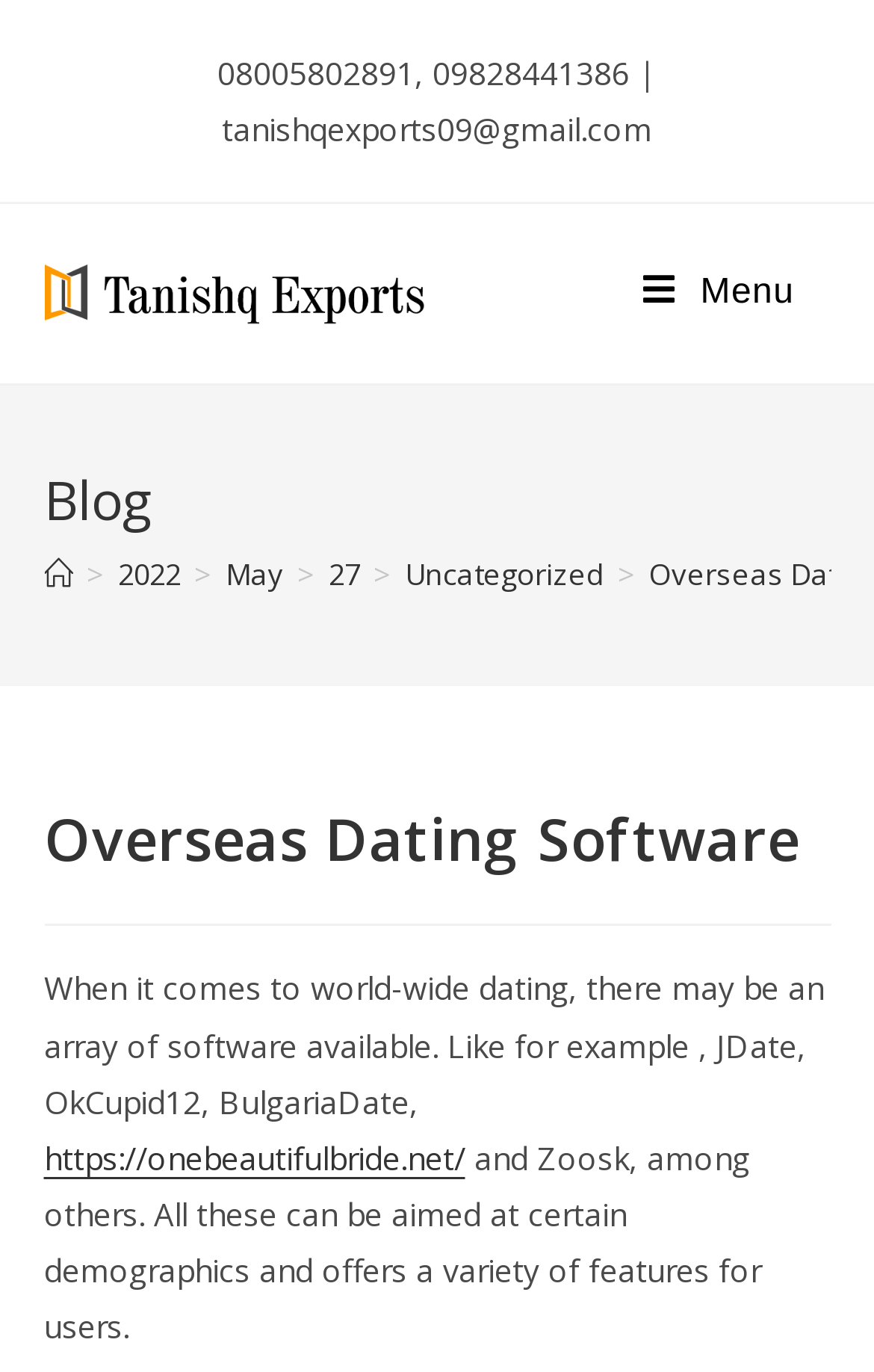Find the bounding box coordinates of the area that needs to be clicked in order to achieve the following instruction: "check the 2022 link". The coordinates should be specified as four float numbers between 0 and 1, i.e., [left, top, right, bottom].

[0.135, 0.404, 0.206, 0.433]